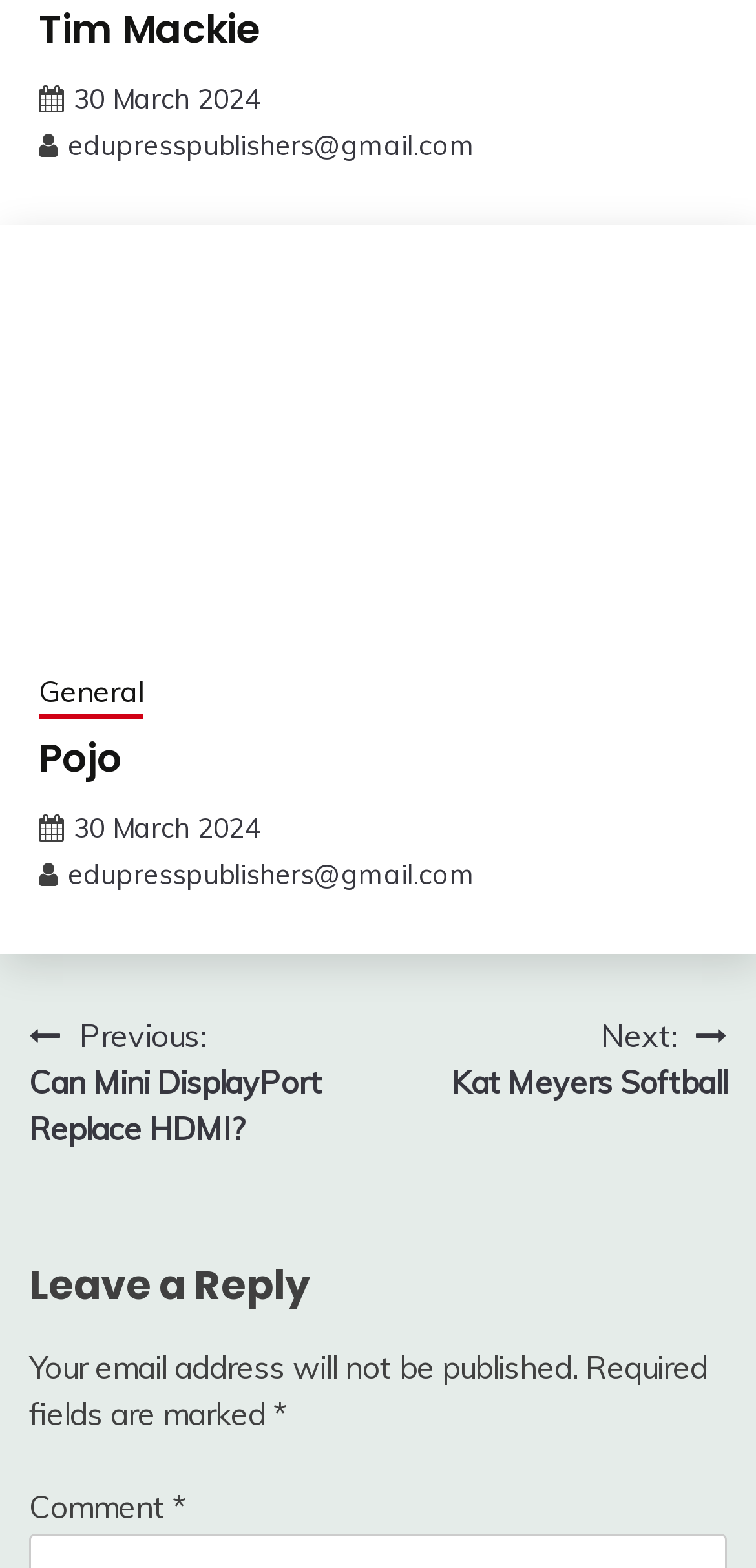Please determine the bounding box coordinates of the element's region to click in order to carry out the following instruction: "View Tim Mackie's profile". The coordinates should be four float numbers between 0 and 1, i.e., [left, top, right, bottom].

[0.051, 0.001, 0.346, 0.035]